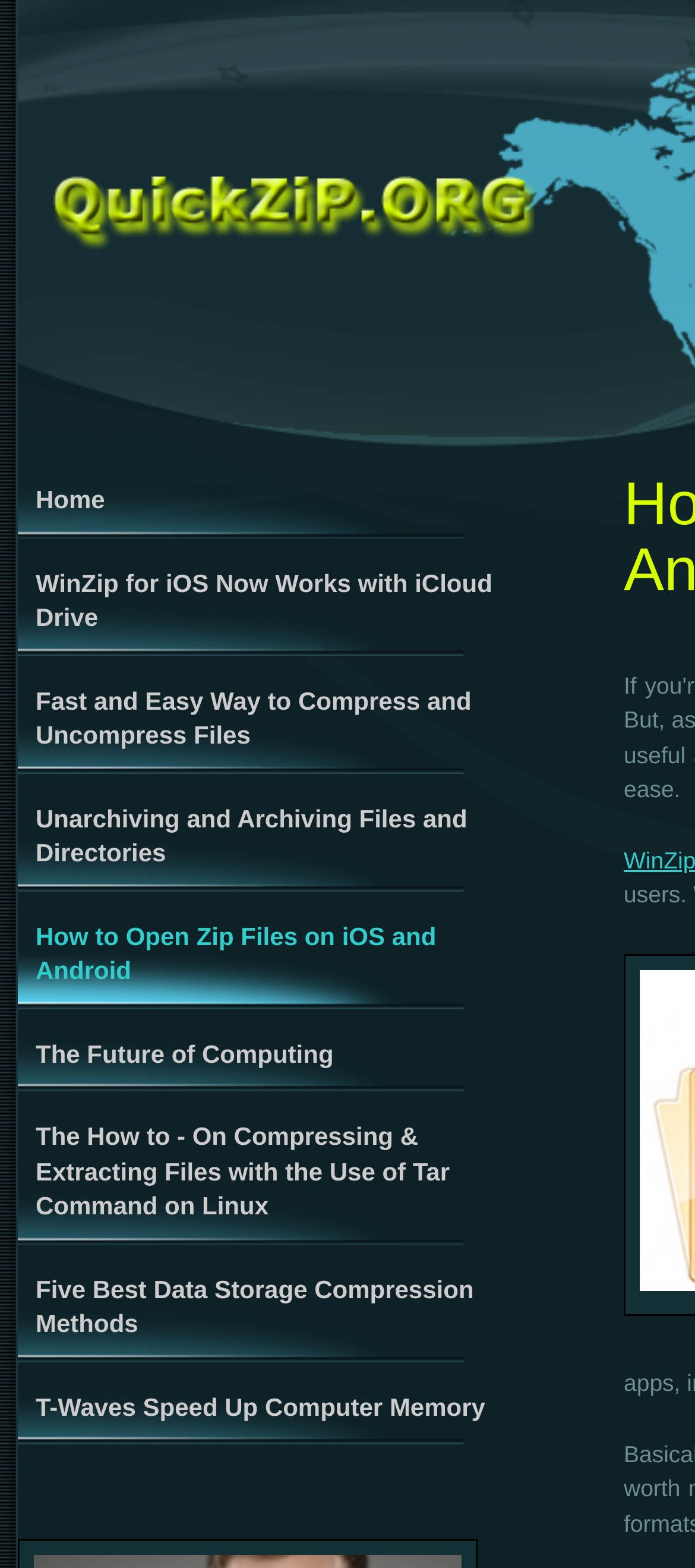Identify the bounding box coordinates of the specific part of the webpage to click to complete this instruction: "learn about WinZip for iOS Now Works with iCloud Drive".

[0.026, 0.349, 0.744, 0.418]